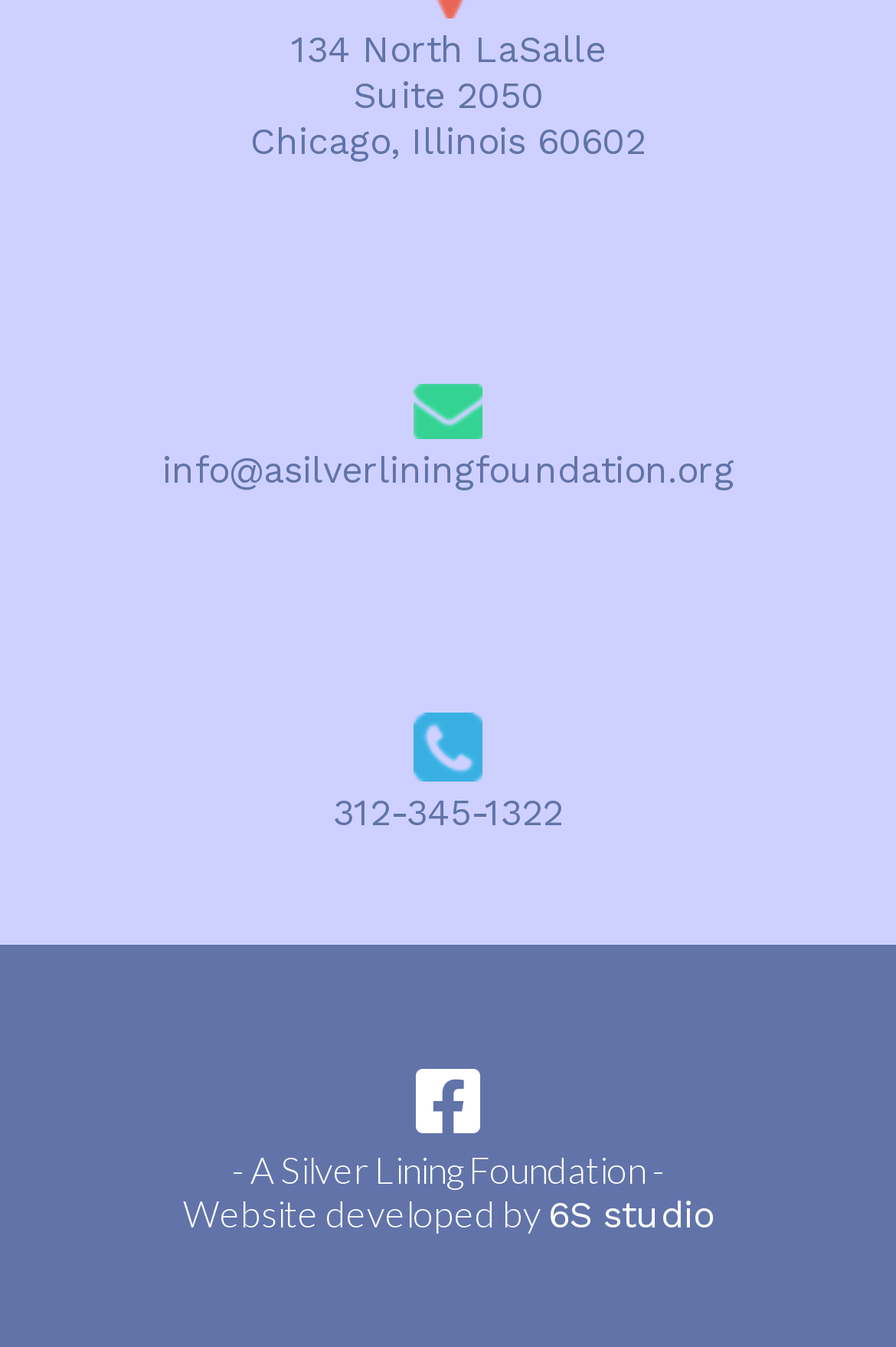Can you find the bounding box coordinates for the UI element given this description: "Facebook"? Provide the coordinates as four float numbers between 0 and 1: [left, top, right, bottom].

[0.062, 0.791, 0.938, 0.846]